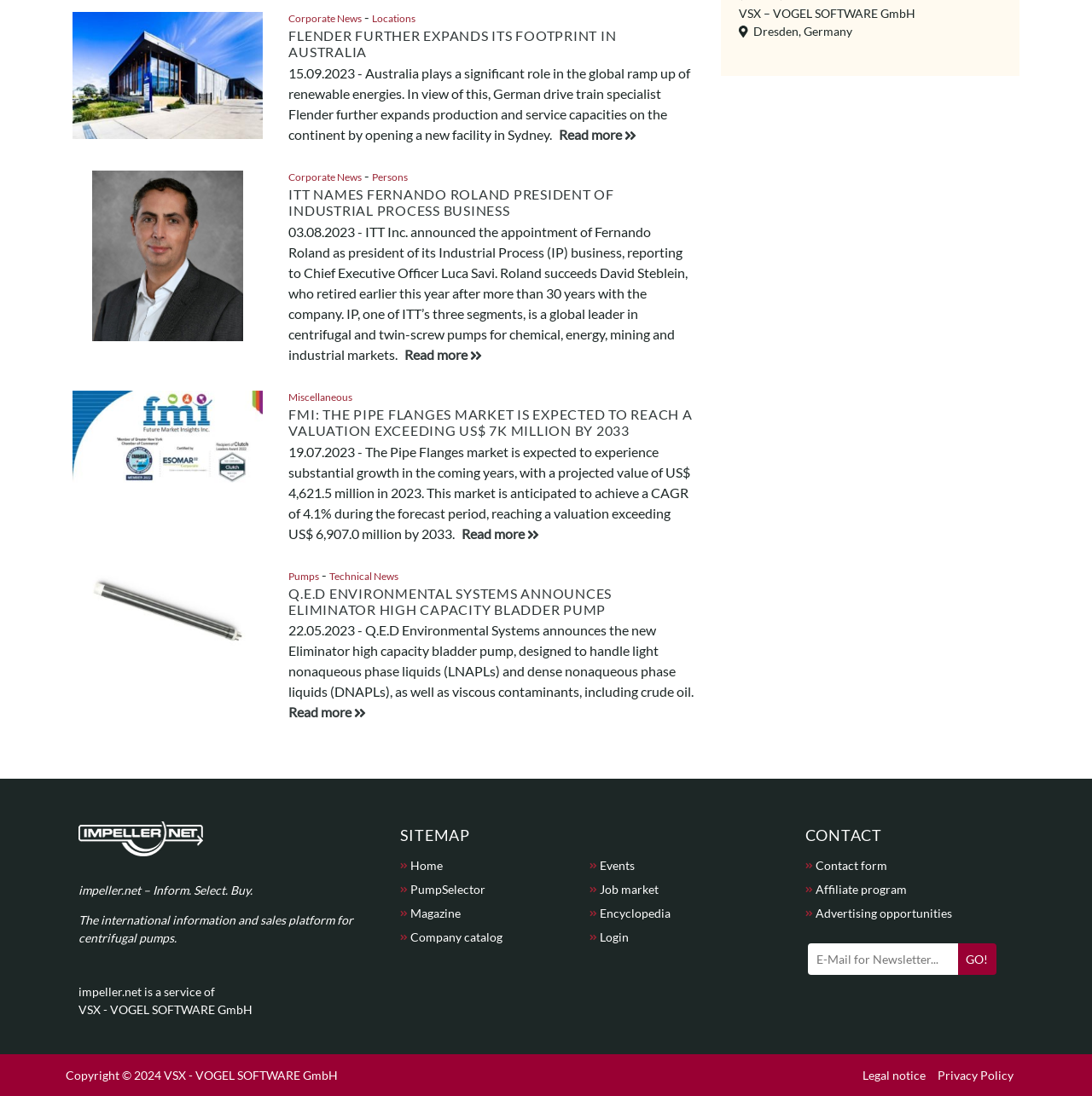Determine the bounding box coordinates of the clickable region to execute the instruction: "Subscribe to the newsletter". The coordinates should be four float numbers between 0 and 1, denoted as [left, top, right, bottom].

[0.74, 0.861, 0.877, 0.889]